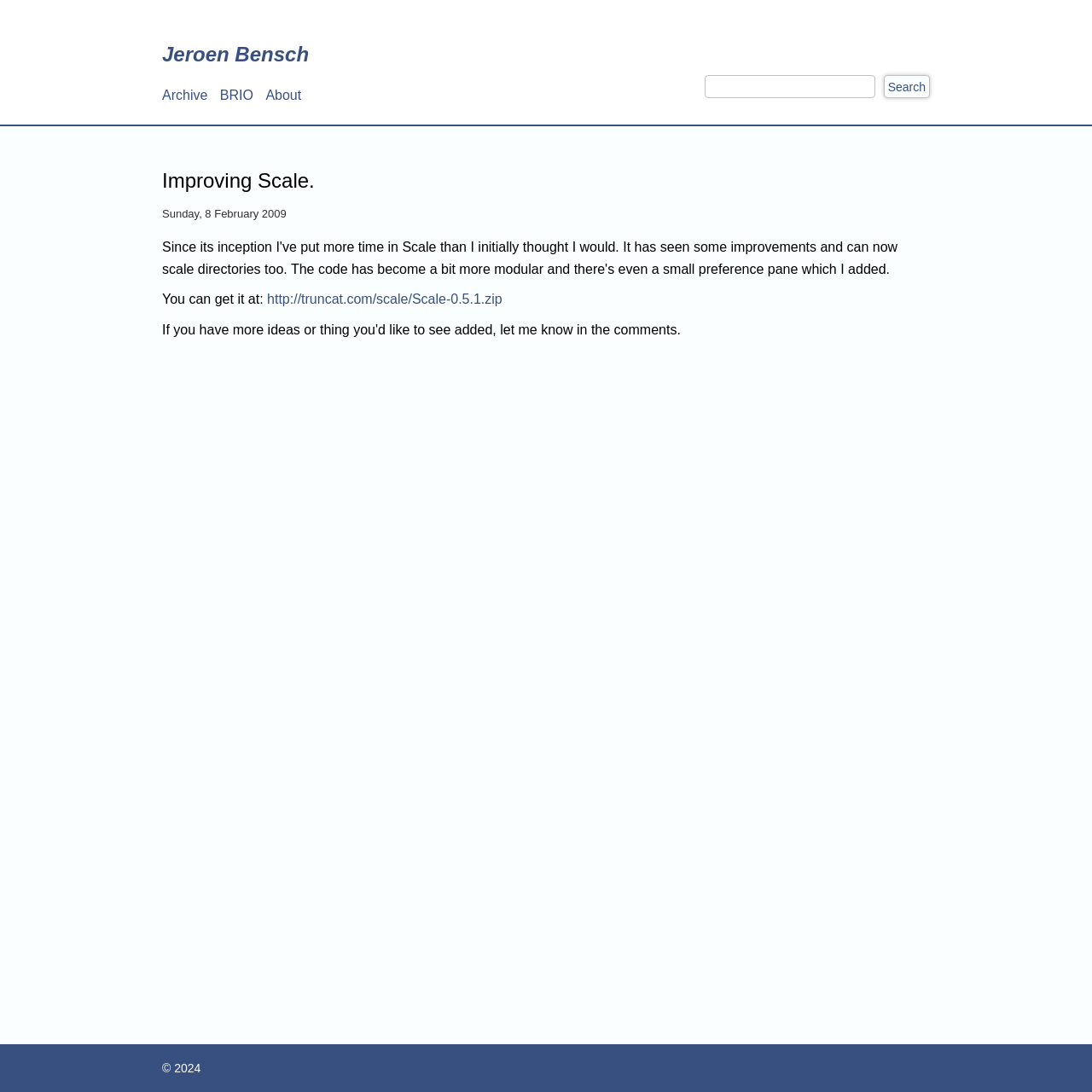What is the date of the article?
Can you provide a detailed and comprehensive answer to the question?

The date of the article can be found in the main content area of the webpage, where it says 'Sunday, 8 February 2009' in a static text format.